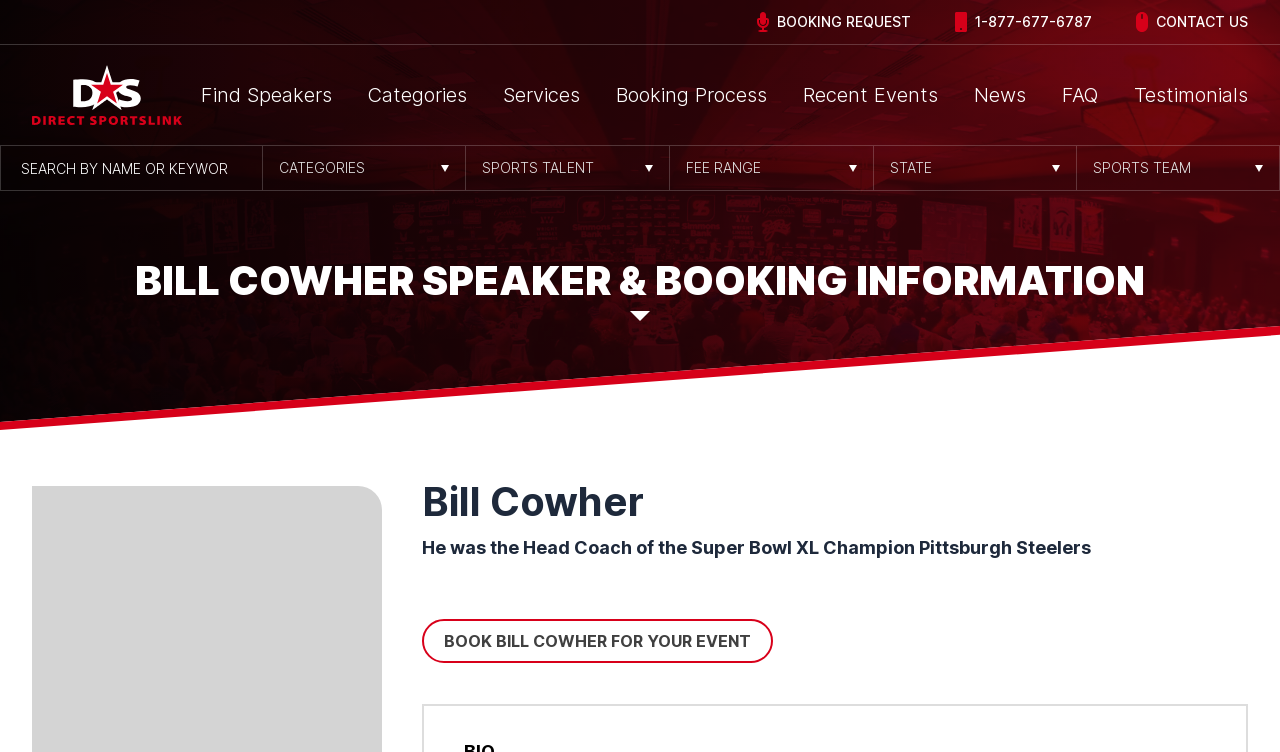Find the bounding box of the web element that fits this description: "placeholder="SEARCH BY NAME OR KEYWORDS"".

[0.001, 0.194, 0.204, 0.253]